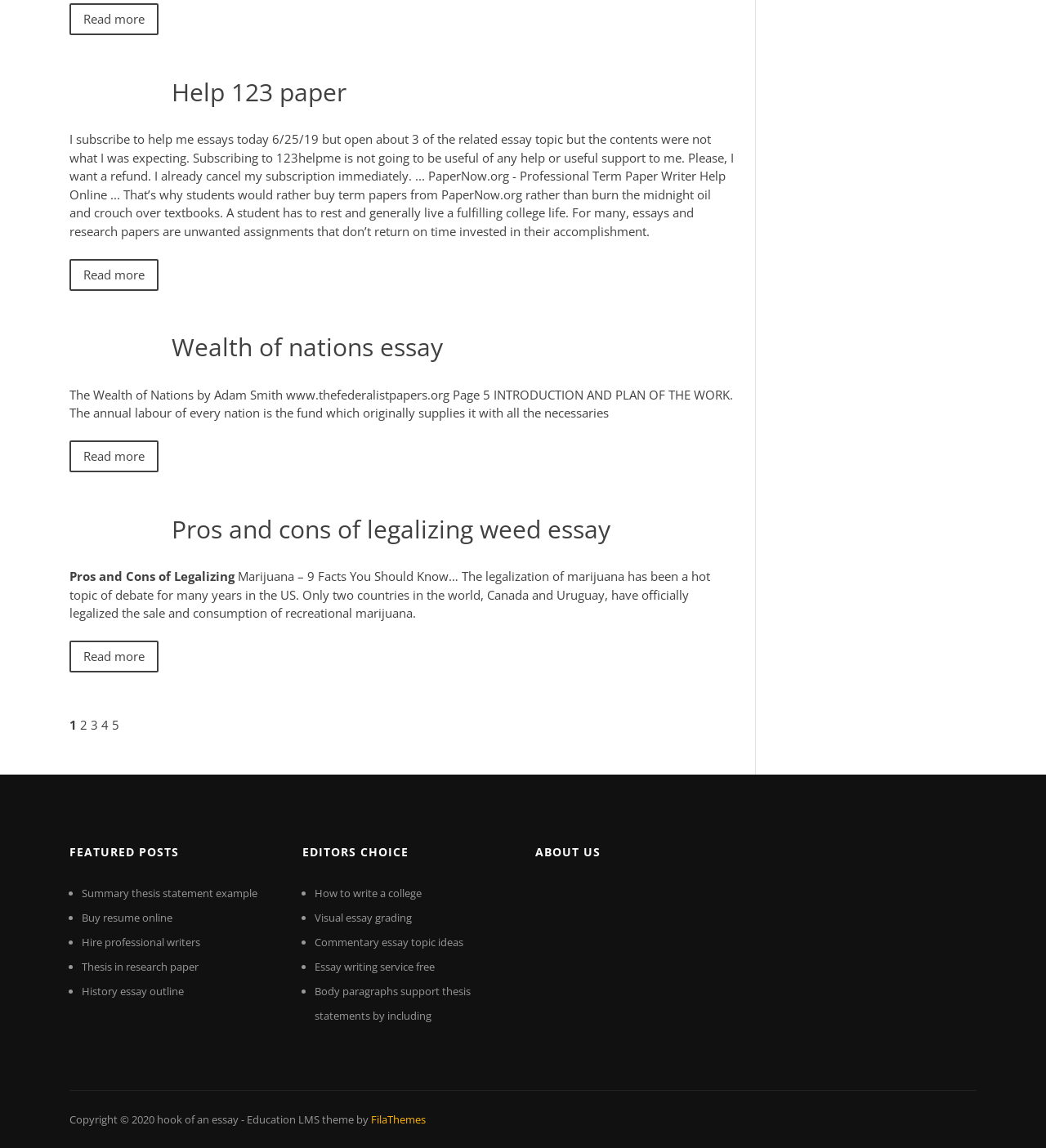What is the category of the posts in the 'FEATURED POSTS' section?
Using the screenshot, give a one-word or short phrase answer.

Education